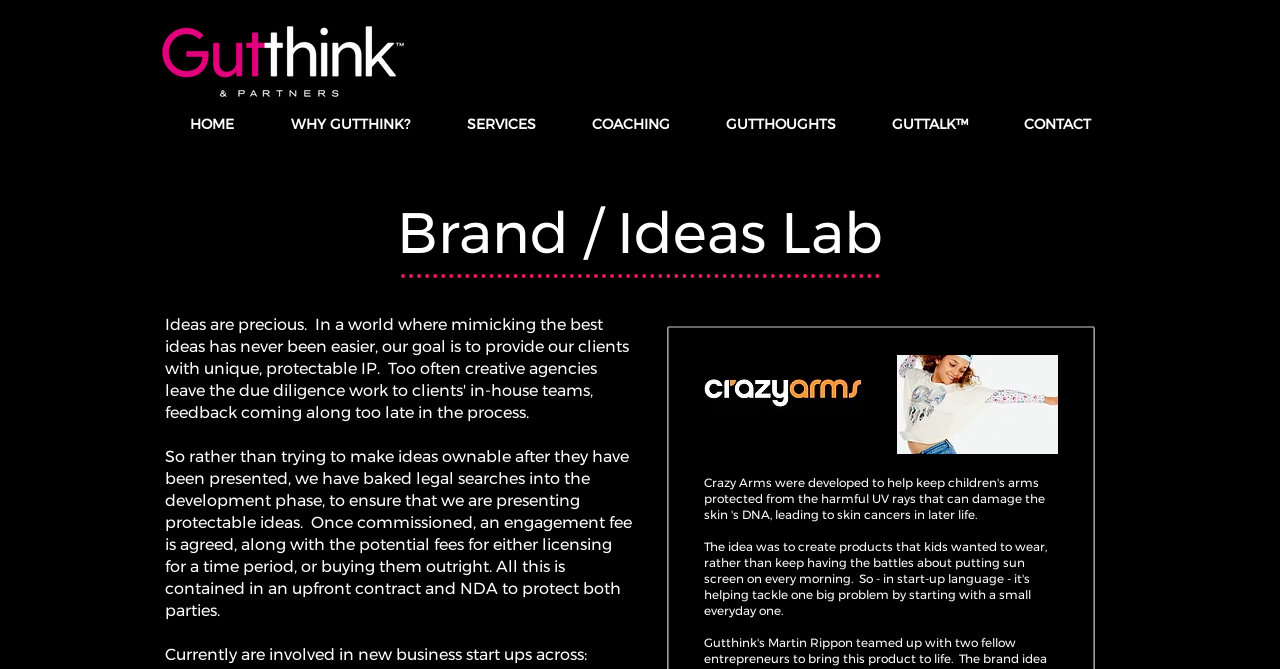Utilize the details in the image to give a detailed response to the question: What is the purpose of the upfront contract and NDA?

The purpose of the upfront contract and NDA is to protect both parties, as mentioned in the text: 'All this is contained in an upfront contract and NDA to protect both parties'.